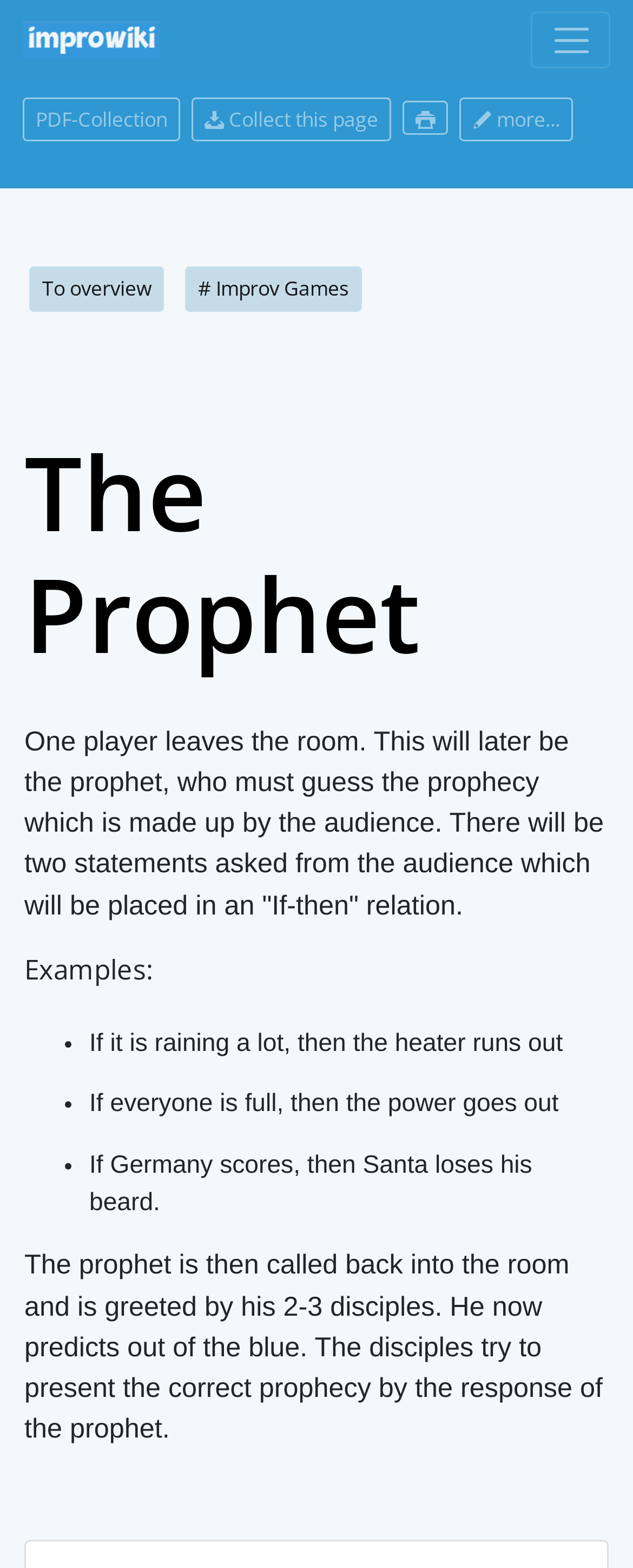Identify the coordinates of the bounding box for the element that must be clicked to accomplish the instruction: "Share on Facebook".

None